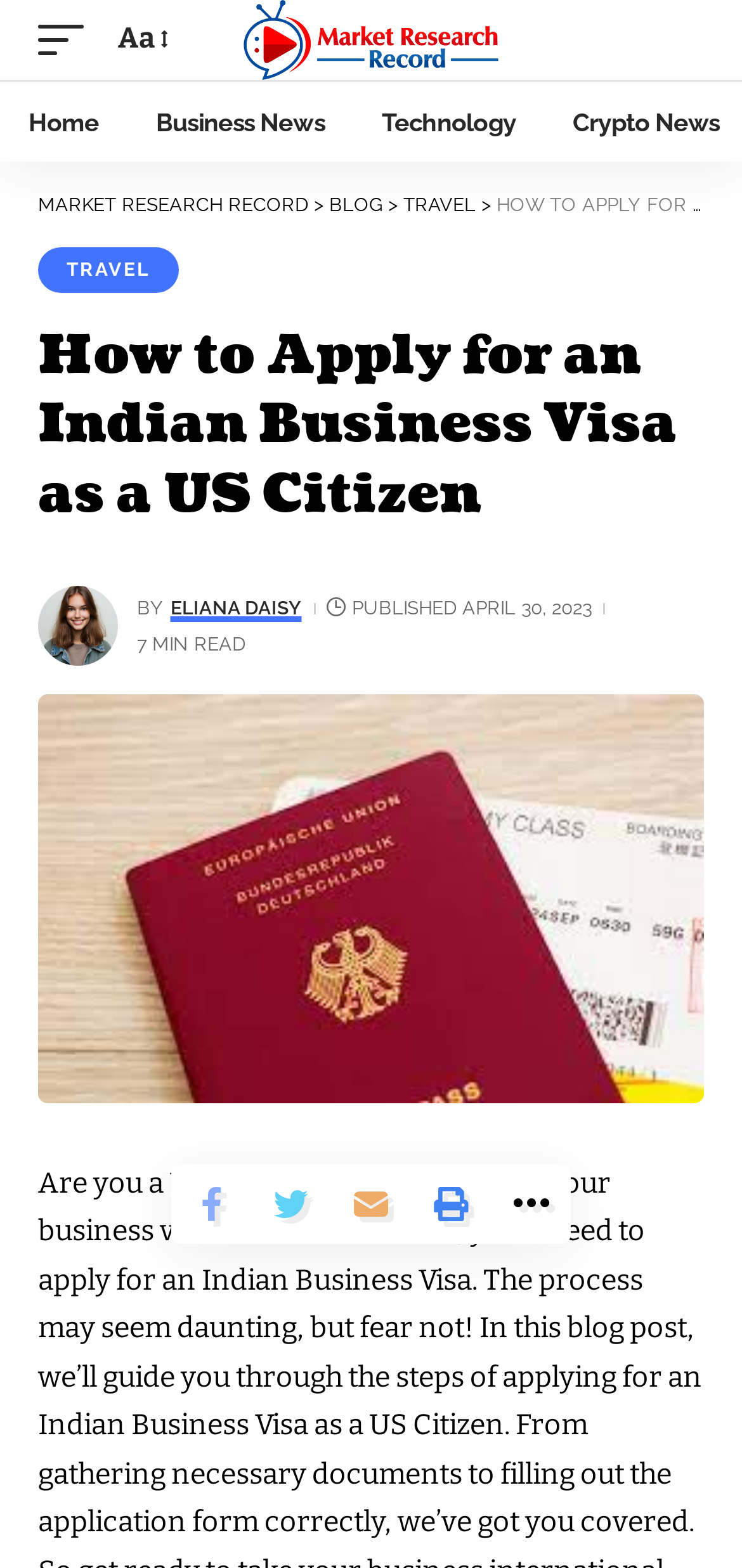Please find the bounding box coordinates in the format (top-left x, top-left y, bottom-right x, bottom-right y) for the given element description. Ensure the coordinates are floating point numbers between 0 and 1. Description: Community

None